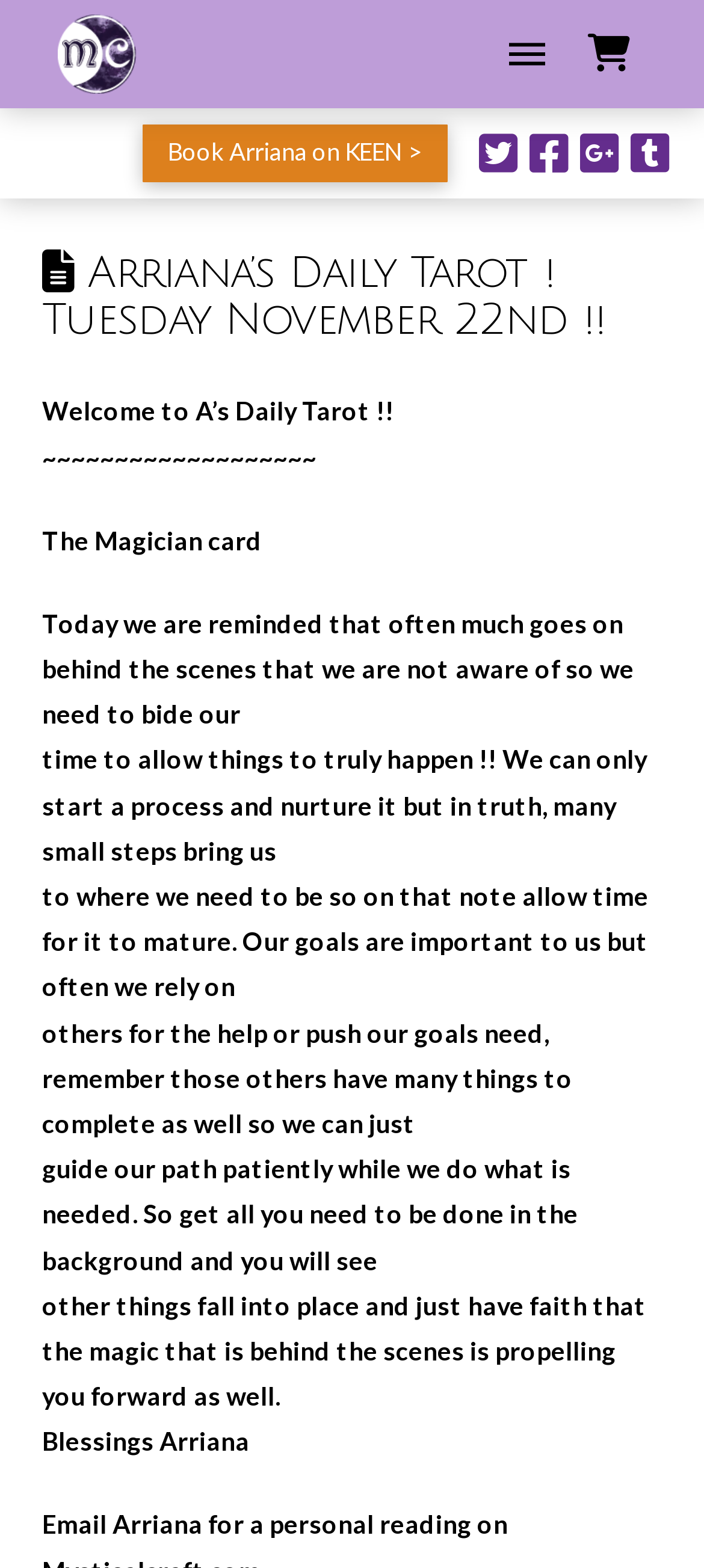What is the tone of the tarot reading?
Using the visual information, answer the question in a single word or phrase.

Positive and encouraging